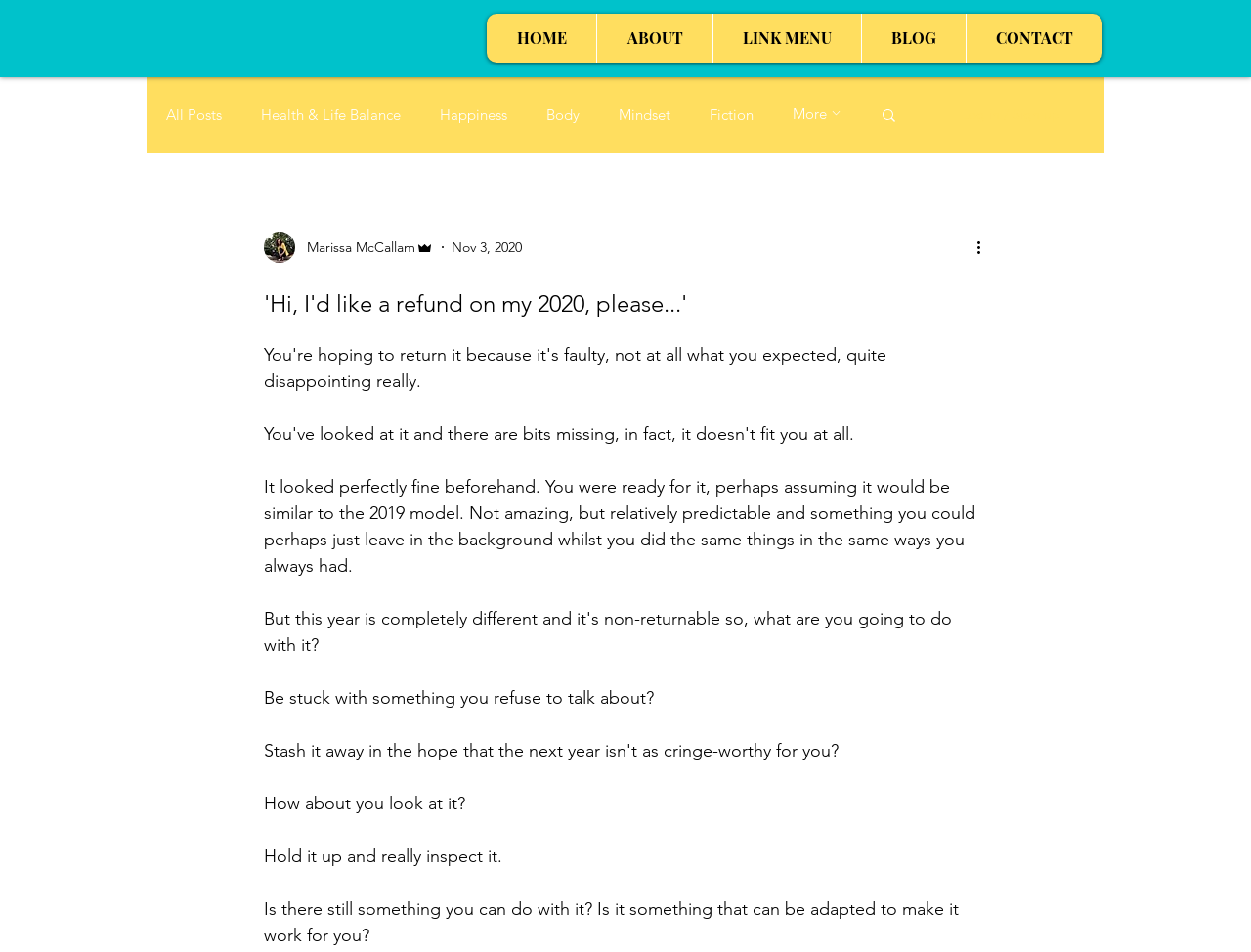Determine which piece of text is the heading of the webpage and provide it.

'Hi, I'd like a refund on my 2020, please...'